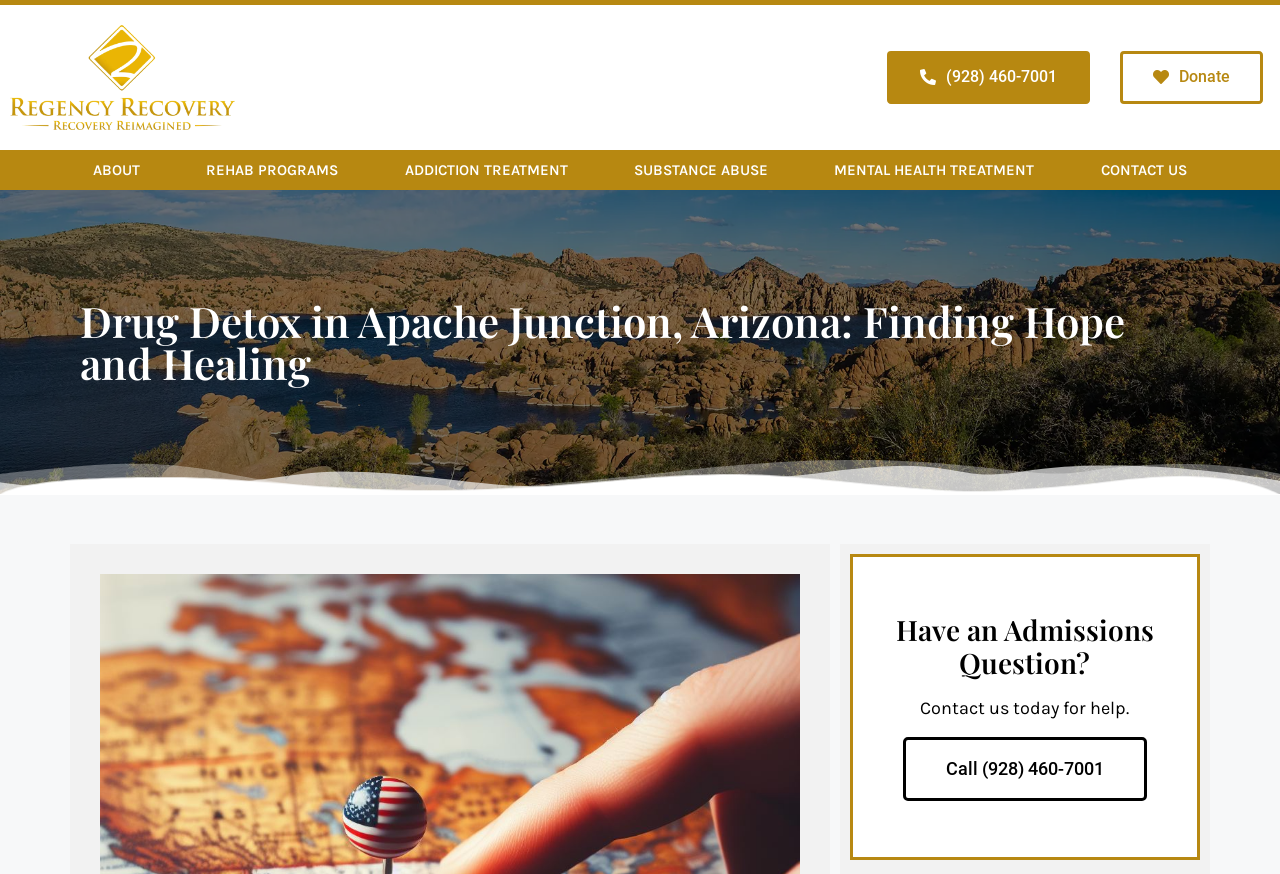Explain the webpage's layout and main content in detail.

The webpage is about drug detox programs in Arizona, offering comprehensive services for successful substance abuse recovery journeys. At the top left of the page, there is a navigation menu with six links: "ABOUT", "REHAB PROGRAMS", "ADDICTION TREATMENT", "SUBSTANCE ABUSE", "MENTAL HEALTH TREATMENT", and "CONTACT US". 

Below the navigation menu, there is a prominent heading that reads "Drug Detox in Apache Junction, Arizona: Finding Hope and Healing". 

On the top right side of the page, there are two buttons: a phone number "(928) 460-7001" and a "Donate" button. 

Further down the page, there is a section with a heading "Have an Admissions Question?" followed by a static text "Contact us today for help." and a link "Call (928) 460-7001".